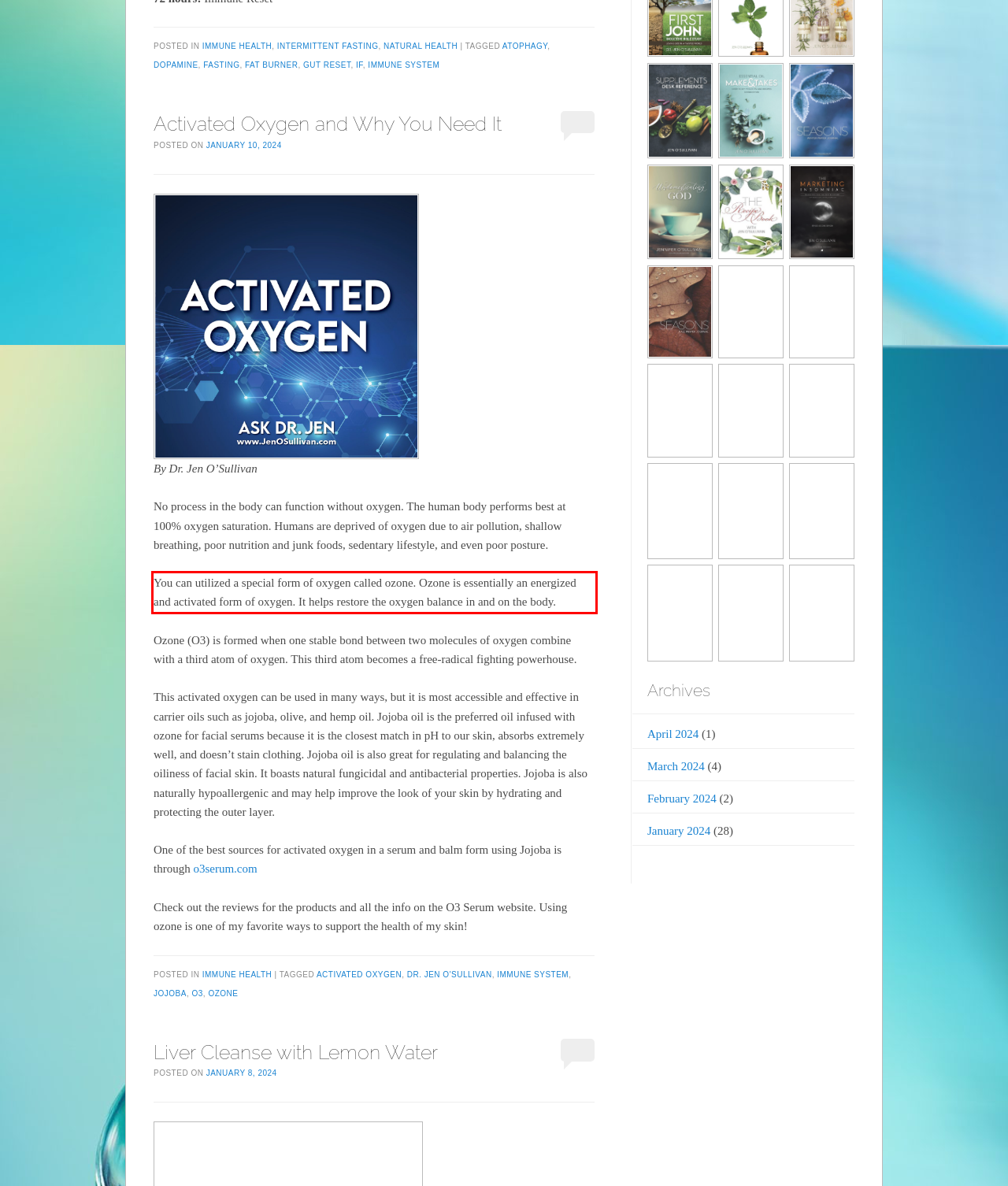View the screenshot of the webpage and identify the UI element surrounded by a red bounding box. Extract the text contained within this red bounding box.

You can utilized a special form of oxygen called ozone. Ozone is essentially an energized and activated form of oxygen. It helps restore the oxygen balance in and on the body.